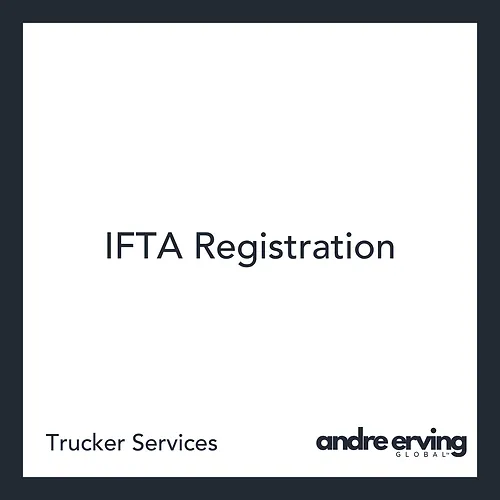Offer a detailed explanation of the image's components.

The image showcases a clean and modern design featuring the text "IFTA Registration" prominently displayed at the center. Below this, the phrase "Trucker Services" is presented in a smaller font, indicating the focus on services tailored for truck operators. The layout is enclosed within a simple white square background, framed by a dark border, which enhances readability and visual appeal. The branding "andre erving global" is elegantly positioned in the bottom right corner, reinforcing the company's identity associated with trucker services and IFTA registration. This image serves as a promotional visual for the offerings related to the International Fuel Tax Agreement, indicating a crucial service for carriers to ensure compliance with state laws.